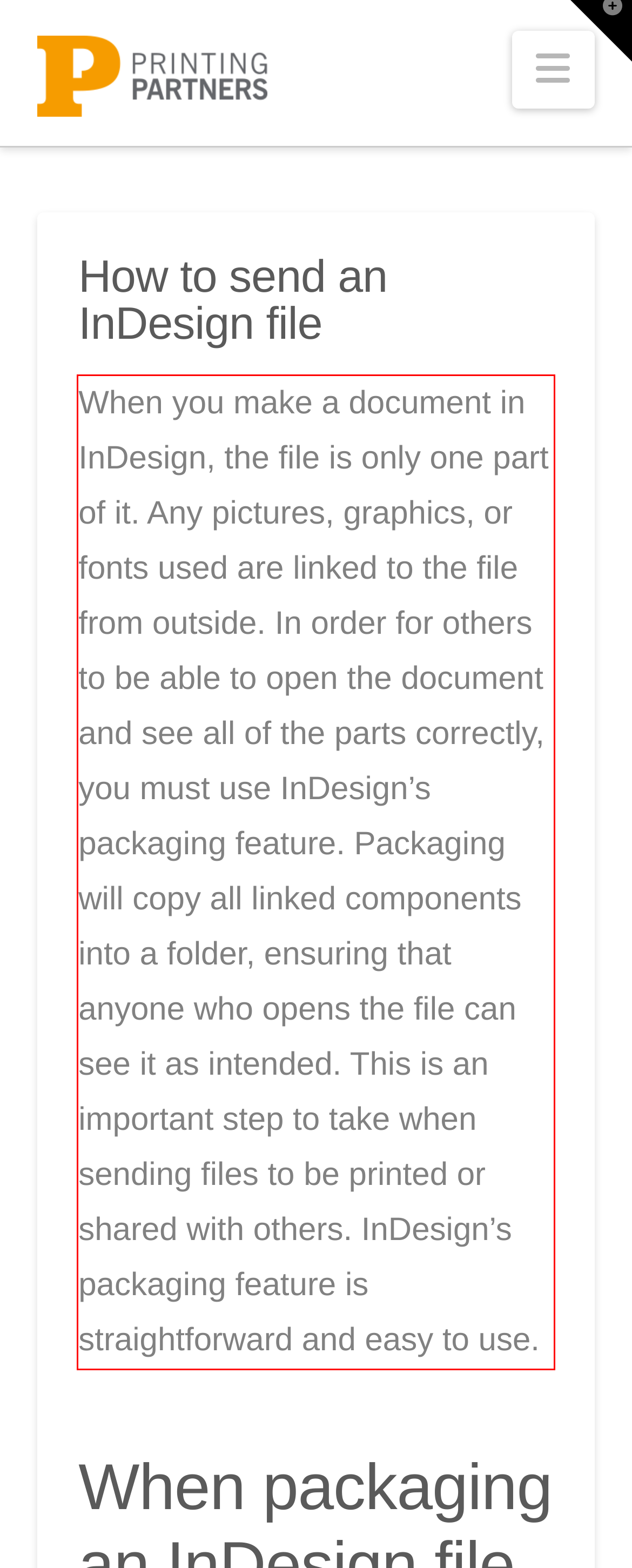Please look at the screenshot provided and find the red bounding box. Extract the text content contained within this bounding box.

When you make a document in InDesign, the file is only one part of it. Any pictures, graphics, or fonts used are linked to the file from outside. In order for others to be able to open the document and see all of the parts correctly, you must use InDesign’s packaging feature. Packaging will copy all linked components into a folder, ensuring that anyone who opens the file can see it as intended. This is an important step to take when sending files to be printed or shared with others. InDesign’s packaging feature is straightforward and easy to use.